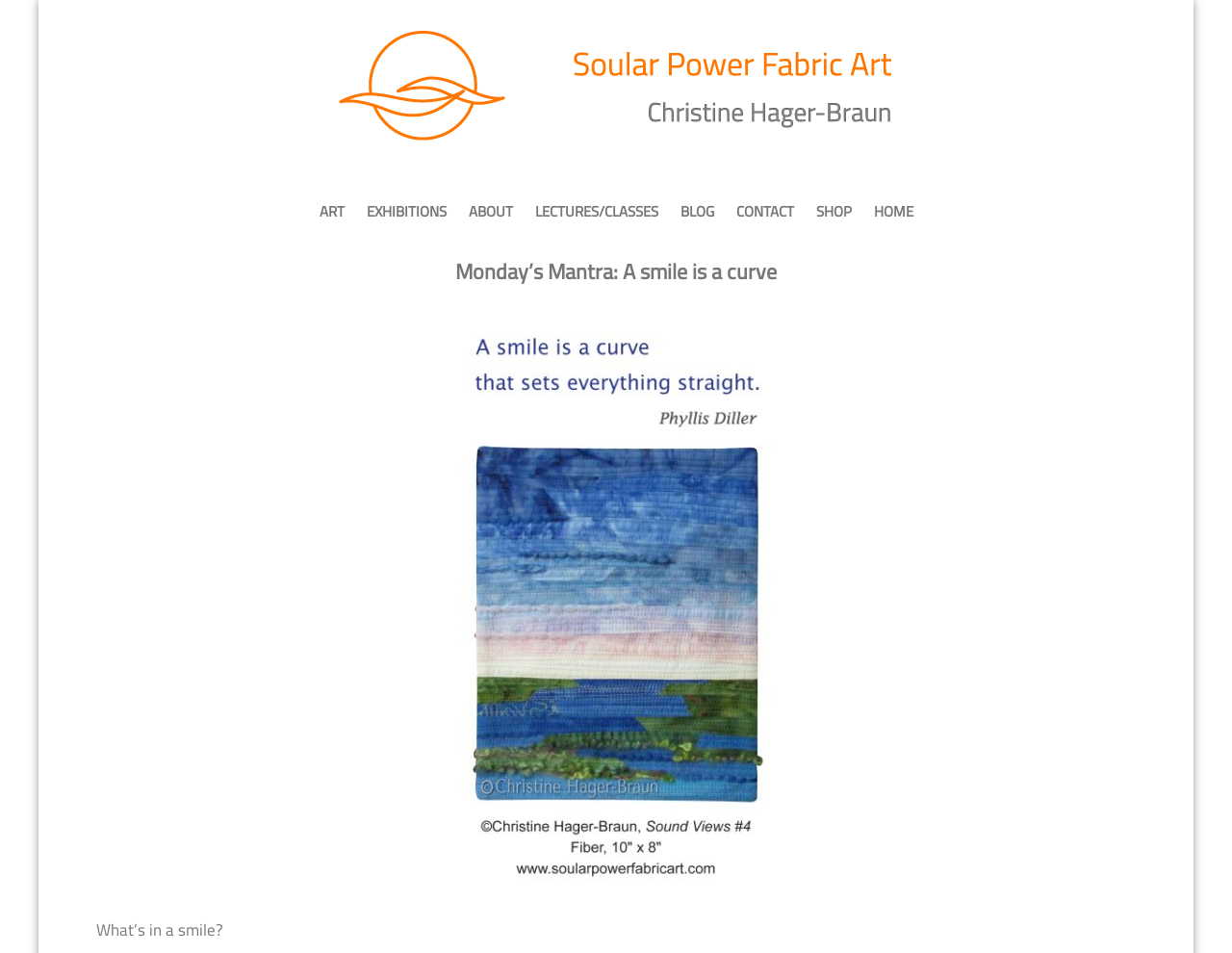Identify the bounding box coordinates of the clickable region necessary to fulfill the following instruction: "click the CONTACT link". The bounding box coordinates should be four float numbers between 0 and 1, i.e., [left, top, right, bottom].

[0.589, 0.202, 0.652, 0.241]